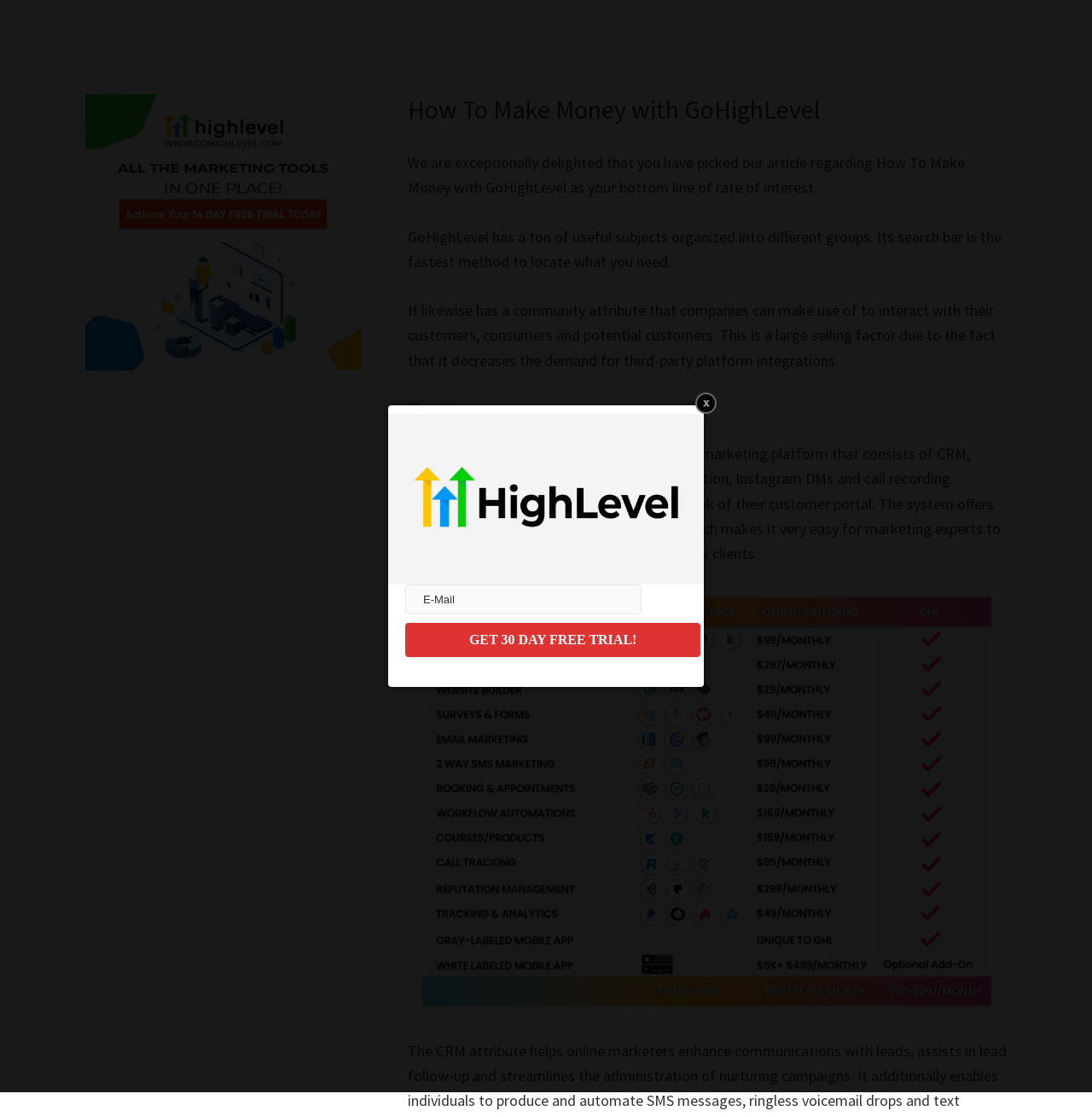What is the offer provided by the button?
Please provide a single word or phrase as the answer based on the screenshot.

30 DAY FREE TRIAL